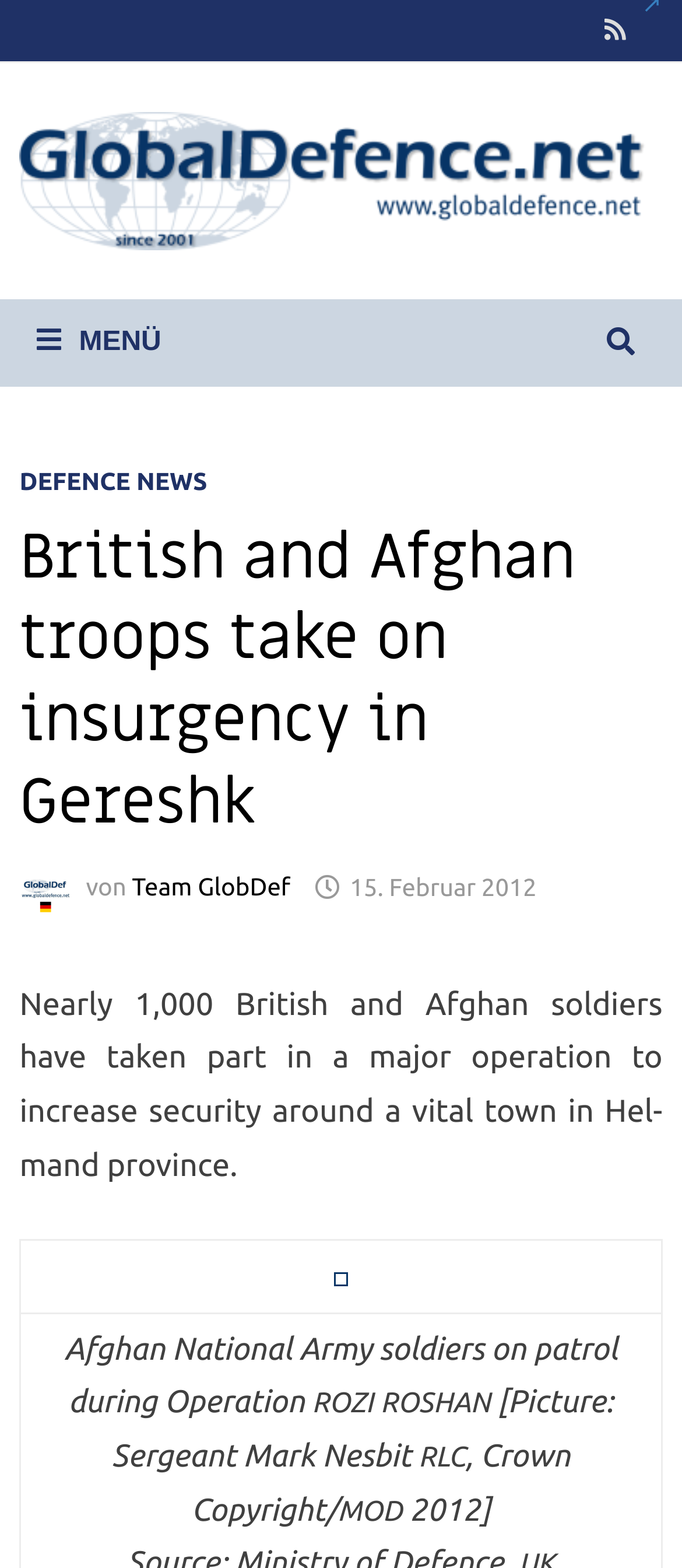What is the approximate number of soldiers involved in the operation?
Answer the question with detailed information derived from the image.

The approximate number of soldiers involved in the operation can be found in the text, which states 'Nearly 1,000 British and Afghan soldiers have taken part in a major operation'.